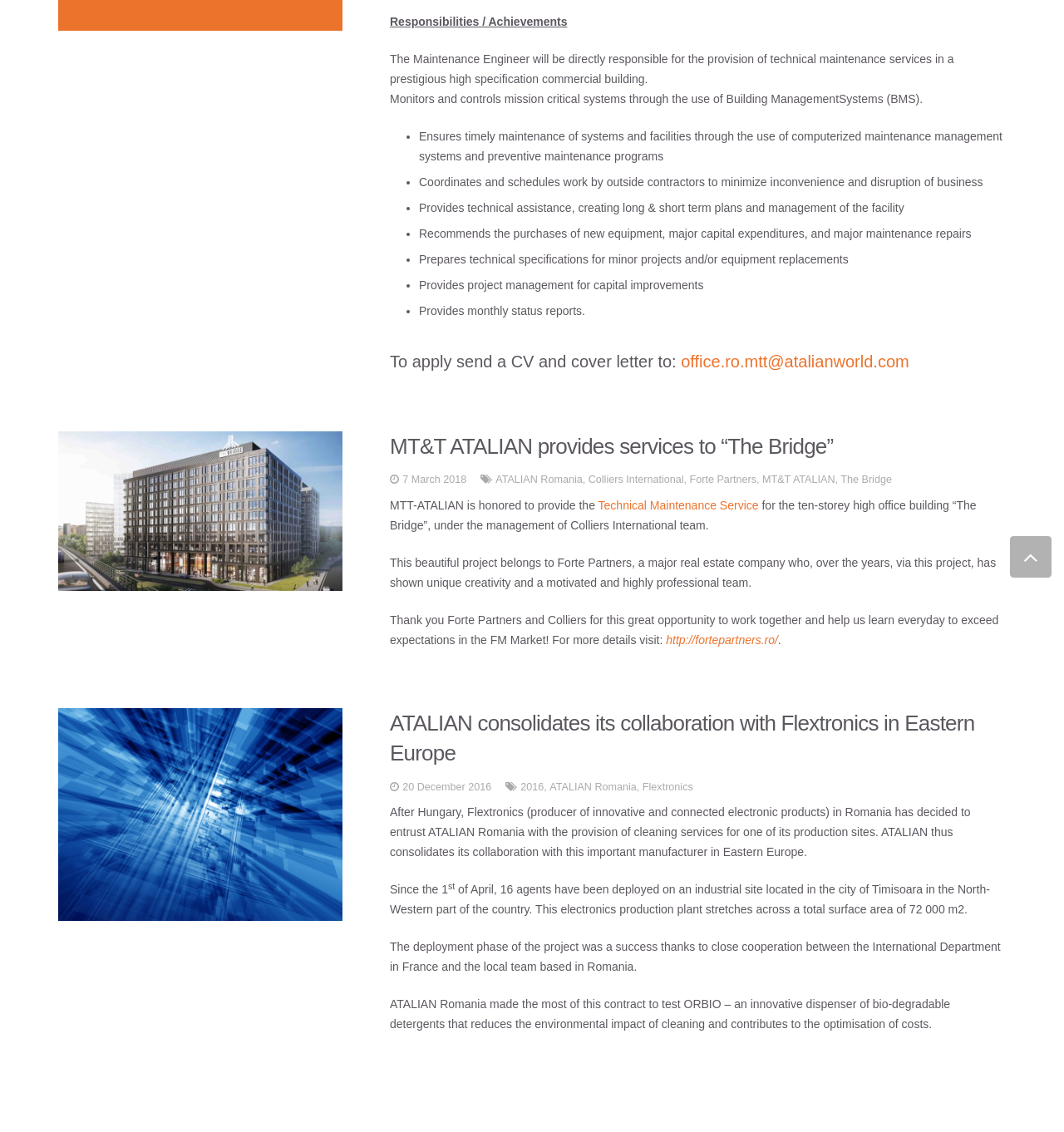Given the element description ATALIAN Romania, predict the bounding box coordinates for the UI element in the webpage screenshot. The format should be (top-left x, top-left y, bottom-right x, bottom-right y), and the values should be between 0 and 1.

[0.517, 0.69, 0.598, 0.7]